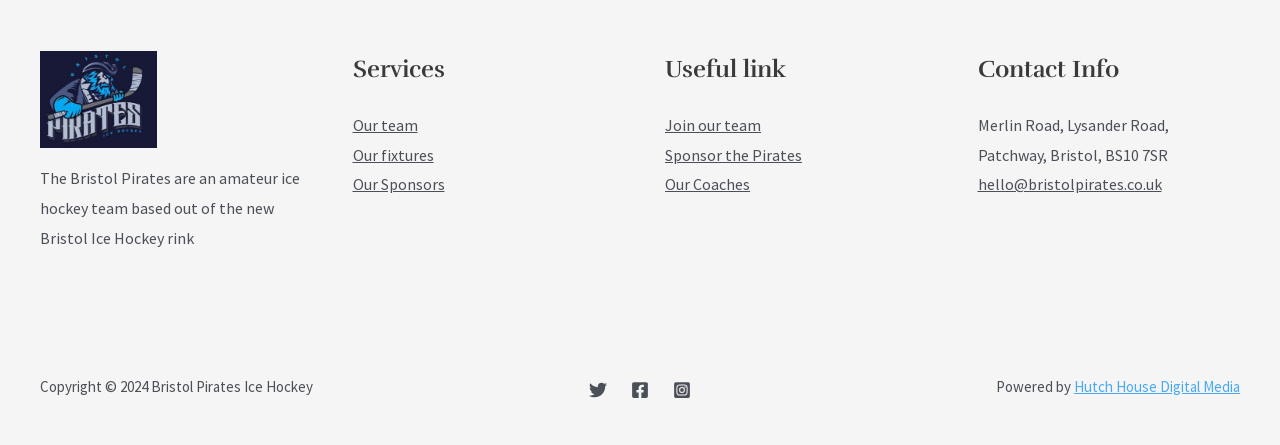Determine the bounding box coordinates of the target area to click to execute the following instruction: "Learn about sponsors."

[0.275, 0.392, 0.347, 0.437]